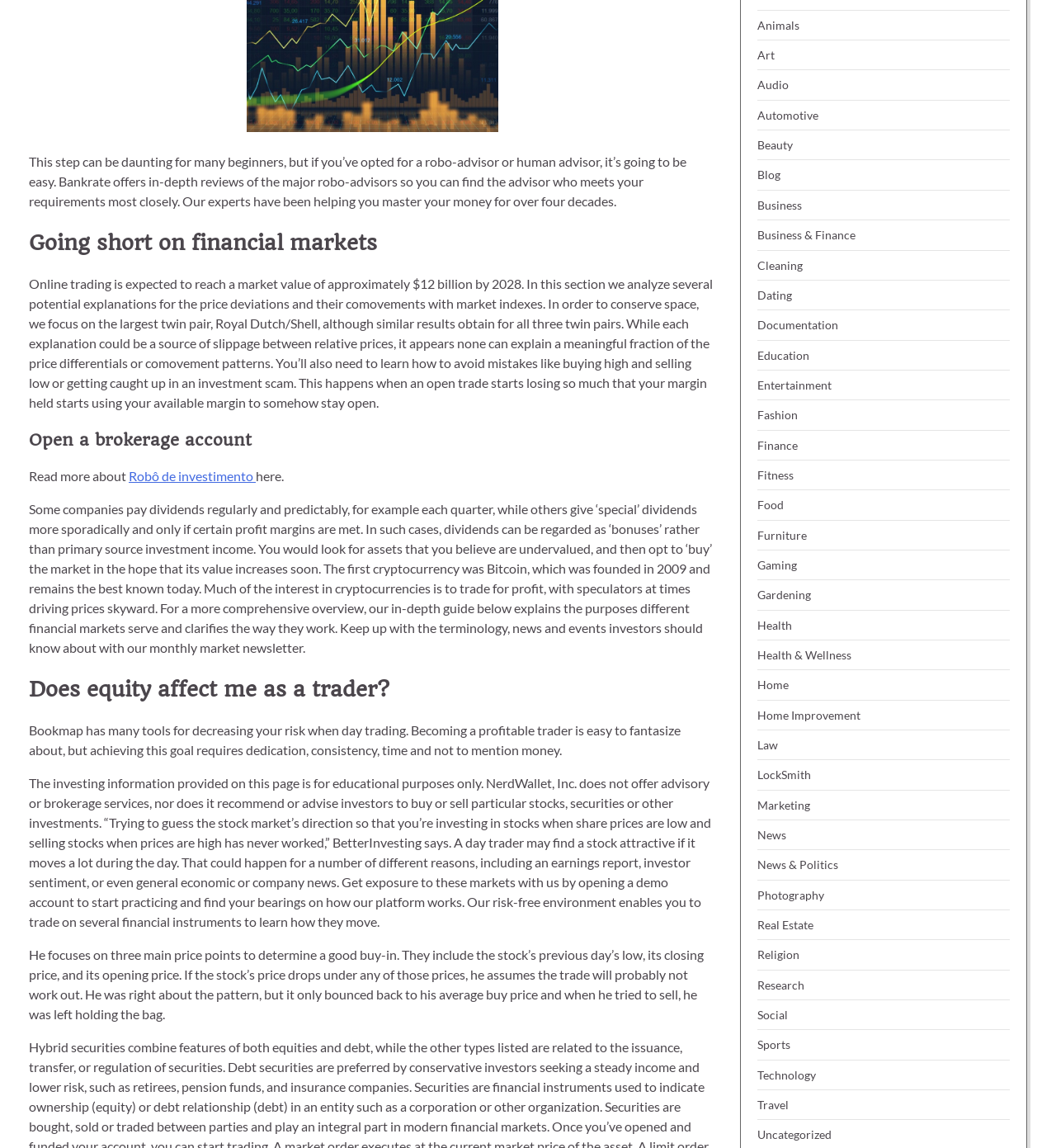Provide the bounding box coordinates of the HTML element described by the text: "Arwen".

None